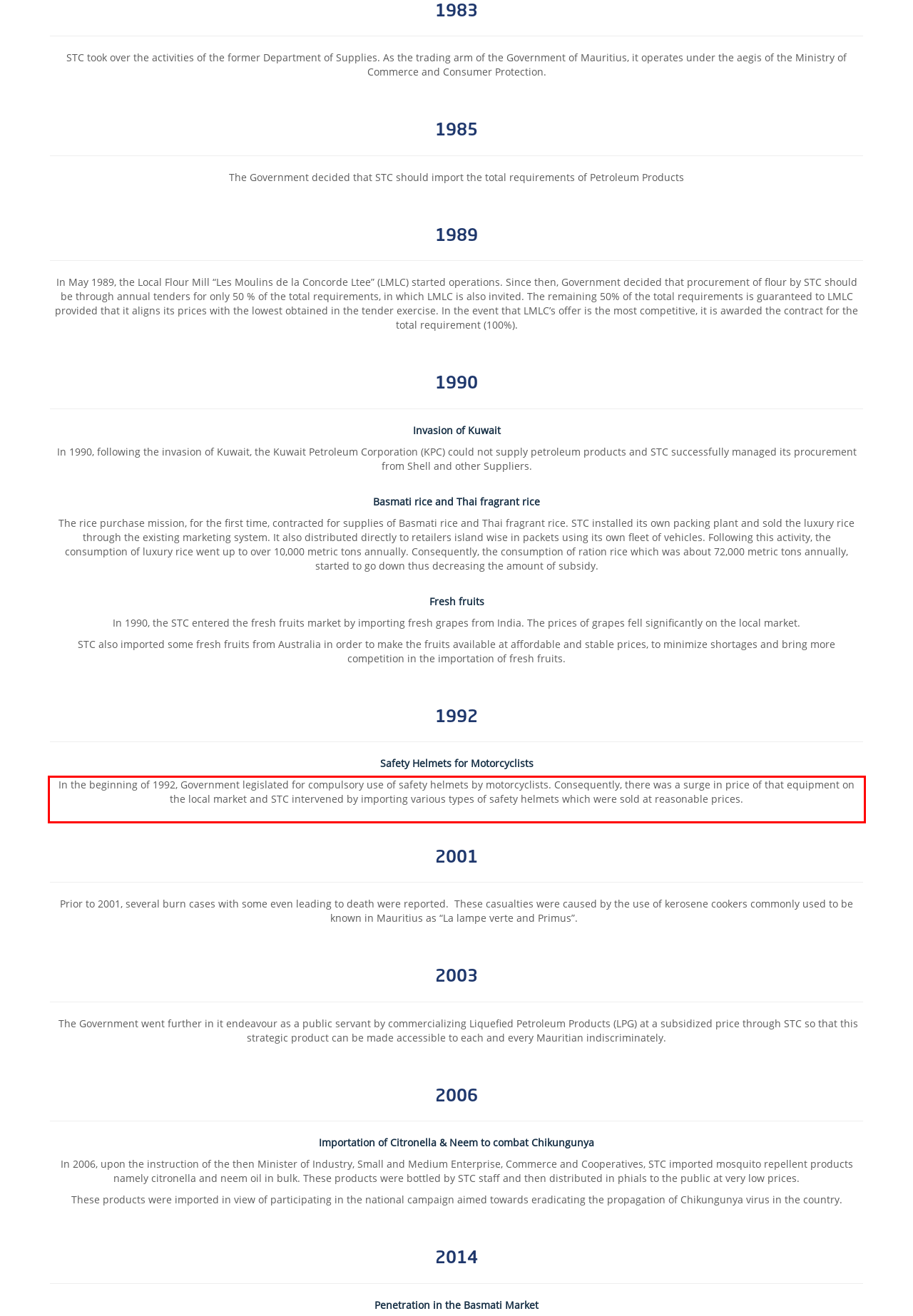Please identify the text within the red rectangular bounding box in the provided webpage screenshot.

In the beginning of 1992, Government legislated for compulsory use of safety helmets by motorcyclists. Consequently, there was a surge in price of that equipment on the local market and STC intervened by importing various types of safety helmets which were sold at reasonable prices.